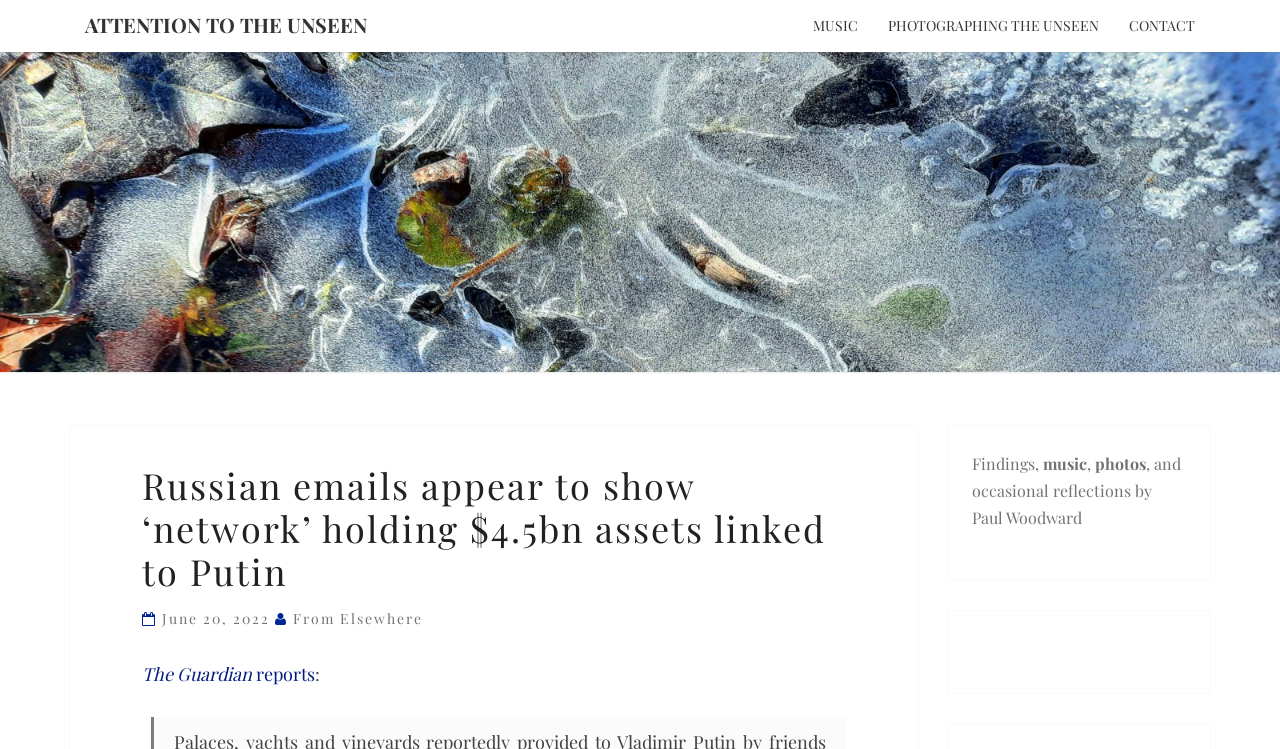Write an extensive caption that covers every aspect of the webpage.

The webpage appears to be a news article from The Guardian, with a focus on a report about Vladimir Putin's assets. At the top of the page, there are four links: "ATTENTION TO THE UNSEEN", "MUSIC", "PHOTOGRAPHING THE UNSEEN", and "CONTACT", which are positioned horizontally across the top of the page.

Below these links, there is a large heading that reads "ATTENTION TO THE UNSEEN", which spans almost the entire width of the page. Underneath this heading, there is a smaller heading that reads "Russian emails appear to show ‘network’ holding $4.5bn assets linked to Putin", which is positioned near the top-left of the page.

To the right of this heading, there is a smaller heading that reads "June 20, 2022 From Elsewhere", with the date and "From Elsewhere" being links. Below this, there is a link that reads "The Guardian reports", followed by a colon.

In the middle of the page, there is a block of text that starts with "Findings," and is followed by links to "music" and "photos", as well as a phrase that reads "and occasional reflections by Paul Woodward". This text is positioned near the center of the page.

Overall, the webpage appears to be a news article with a focus on a specific report, and includes links to related topics and the author's reflections.